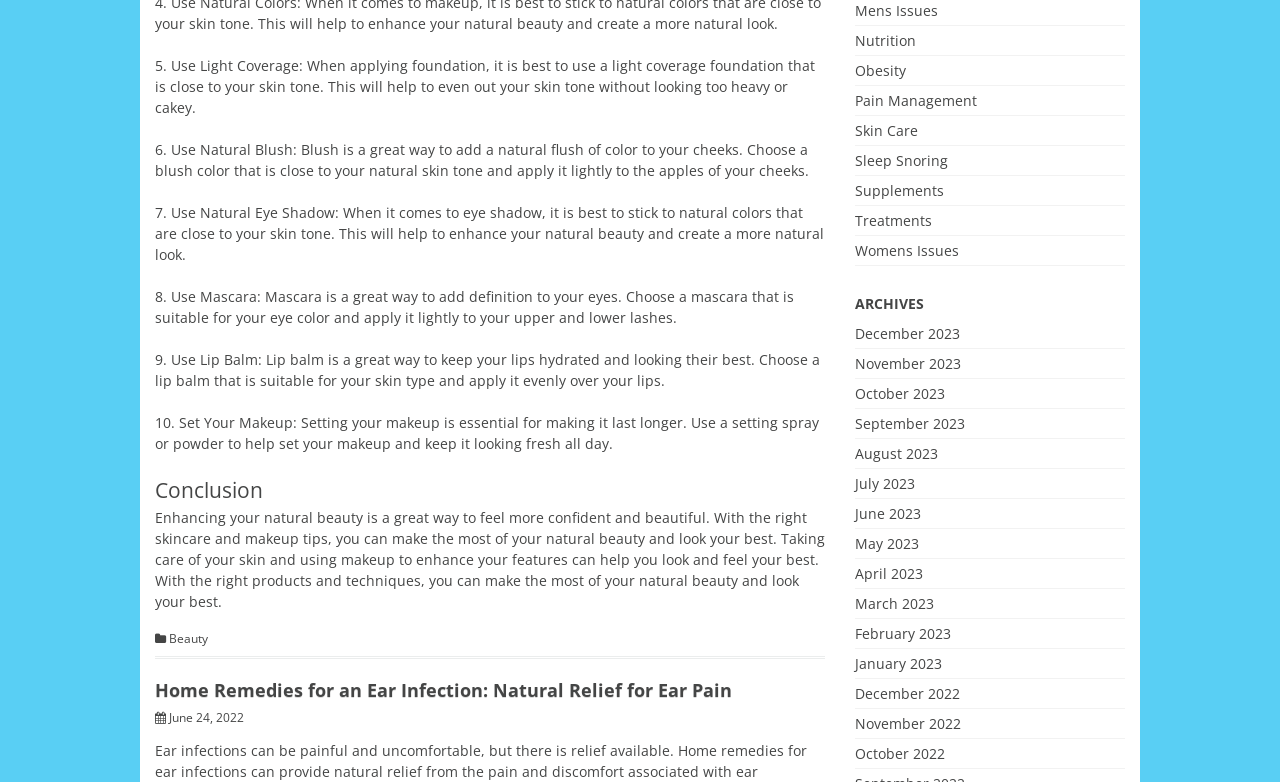Find the bounding box coordinates of the element's region that should be clicked in order to follow the given instruction: "Click on the 'Skin Care' link". The coordinates should consist of four float numbers between 0 and 1, i.e., [left, top, right, bottom].

[0.668, 0.155, 0.717, 0.179]